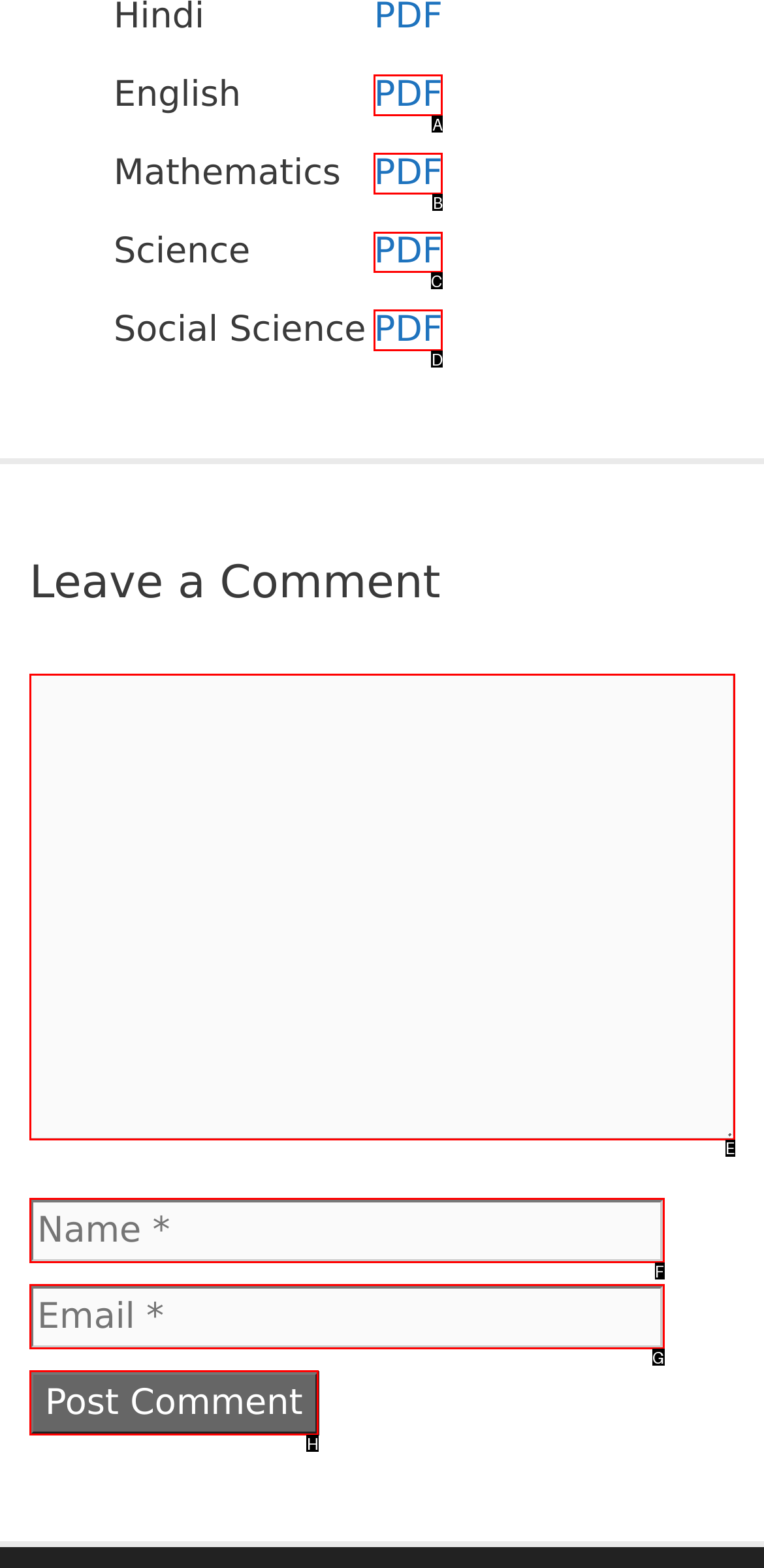Point out which UI element to click to complete this task: download Science PDF
Answer with the letter corresponding to the right option from the available choices.

C